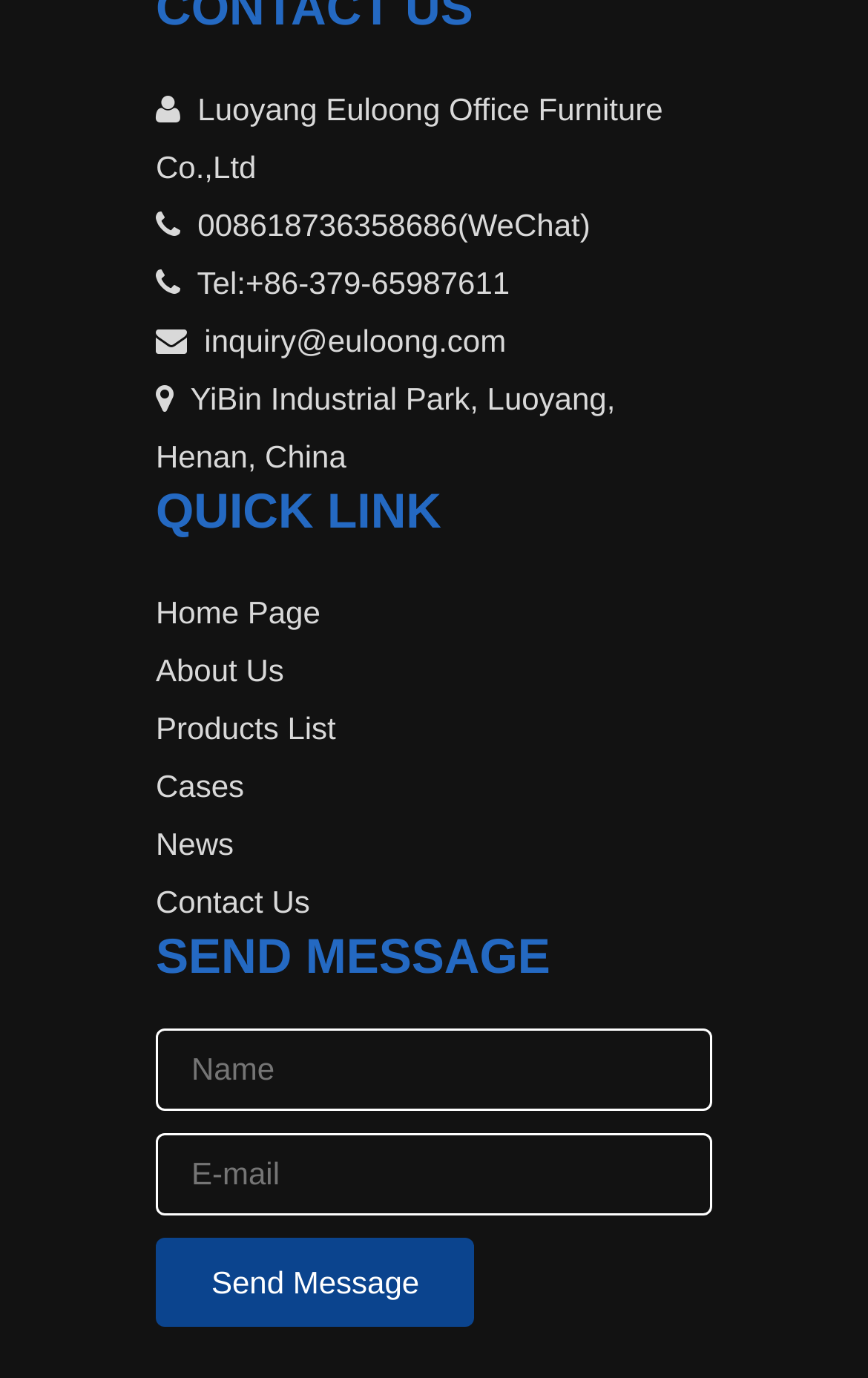Please provide the bounding box coordinates for the UI element as described: "parent_node: Send Message name="name" placeholder="Name"". The coordinates must be four floats between 0 and 1, represented as [left, top, right, bottom].

[0.179, 0.747, 0.821, 0.807]